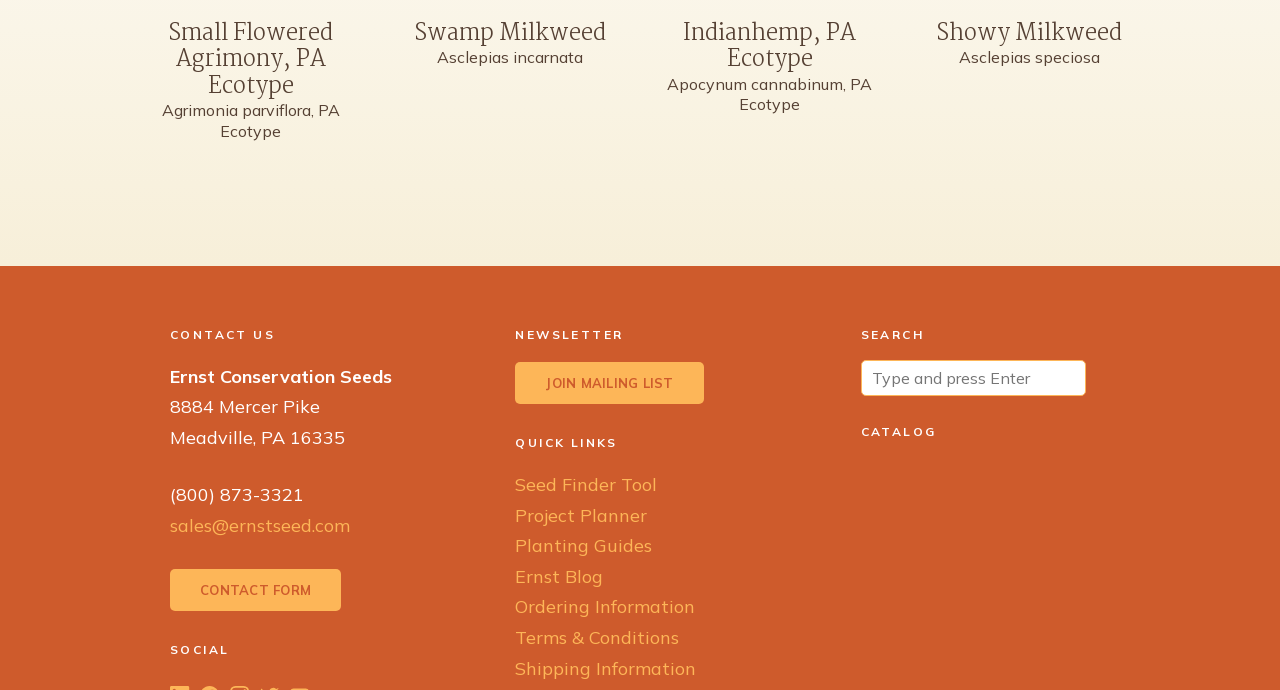Locate the coordinates of the bounding box for the clickable region that fulfills this instruction: "Find a seed using the seed finder tool".

[0.403, 0.685, 0.514, 0.719]